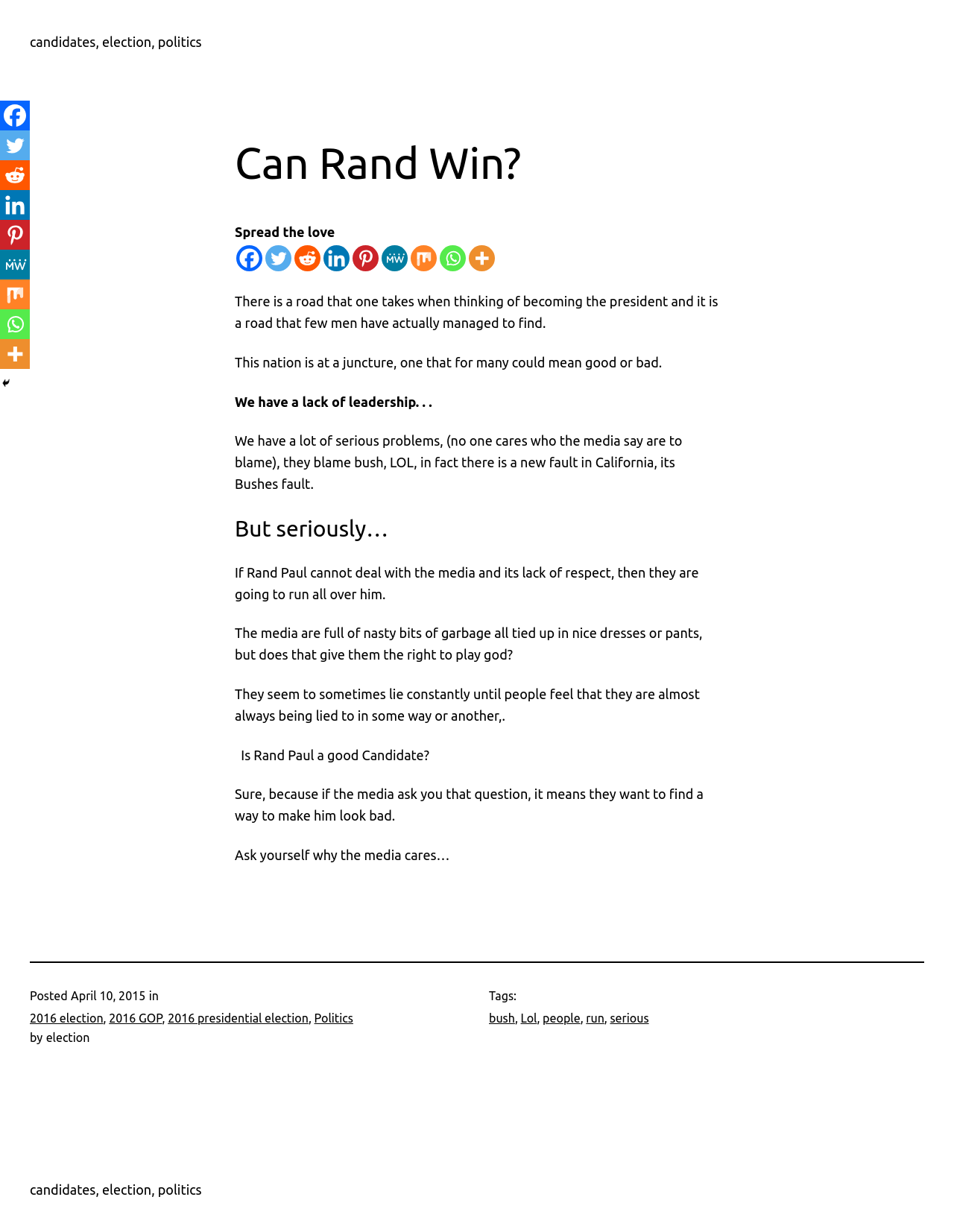What is the date of the article?
We need a detailed and meticulous answer to the question.

The article mentions 'Posted April 10, 2015' at the bottom, indicating the date the article was posted.